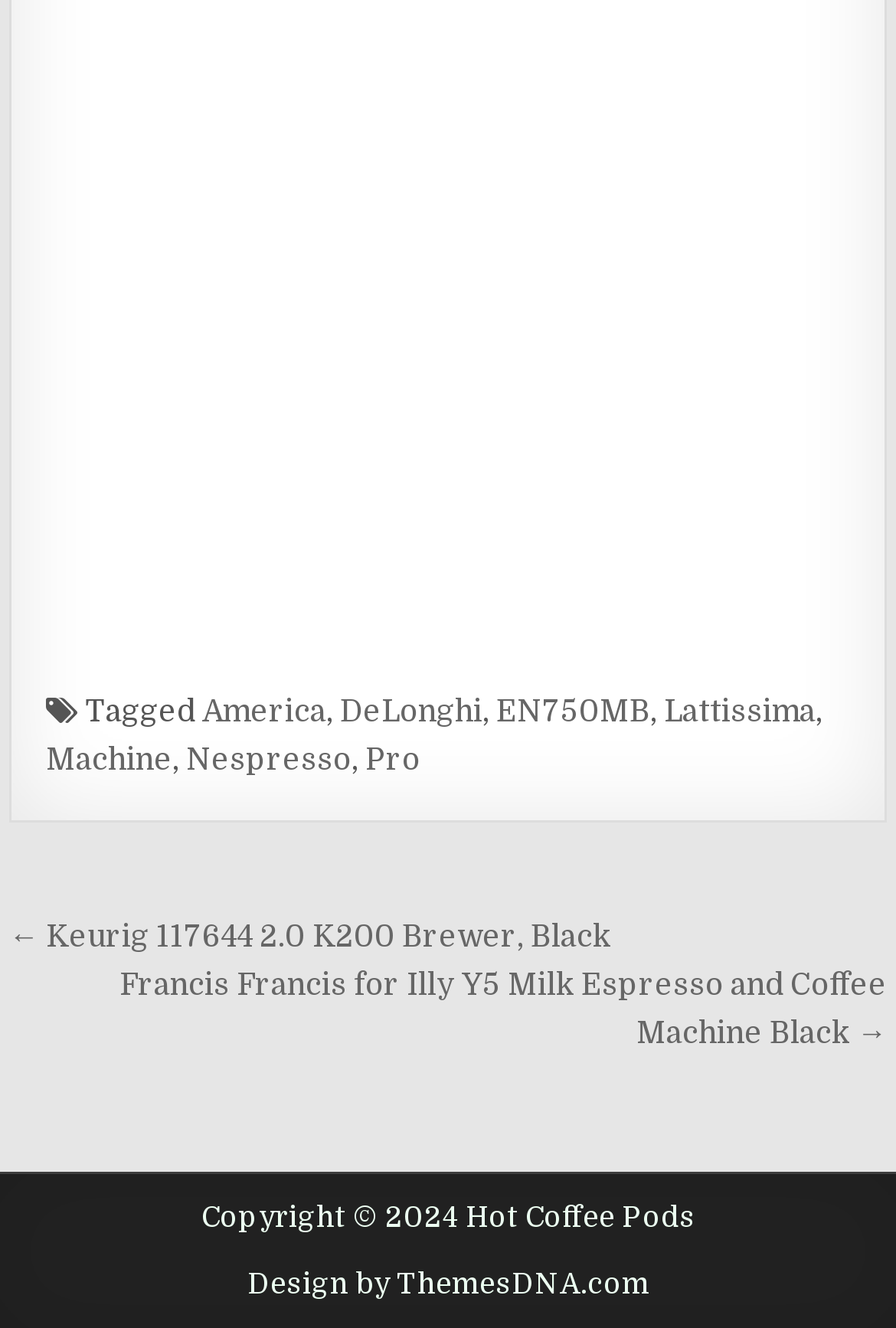Identify the bounding box coordinates of the area that should be clicked in order to complete the given instruction: "View Lattissima Machine". The bounding box coordinates should be four float numbers between 0 and 1, i.e., [left, top, right, bottom].

[0.741, 0.523, 0.91, 0.549]